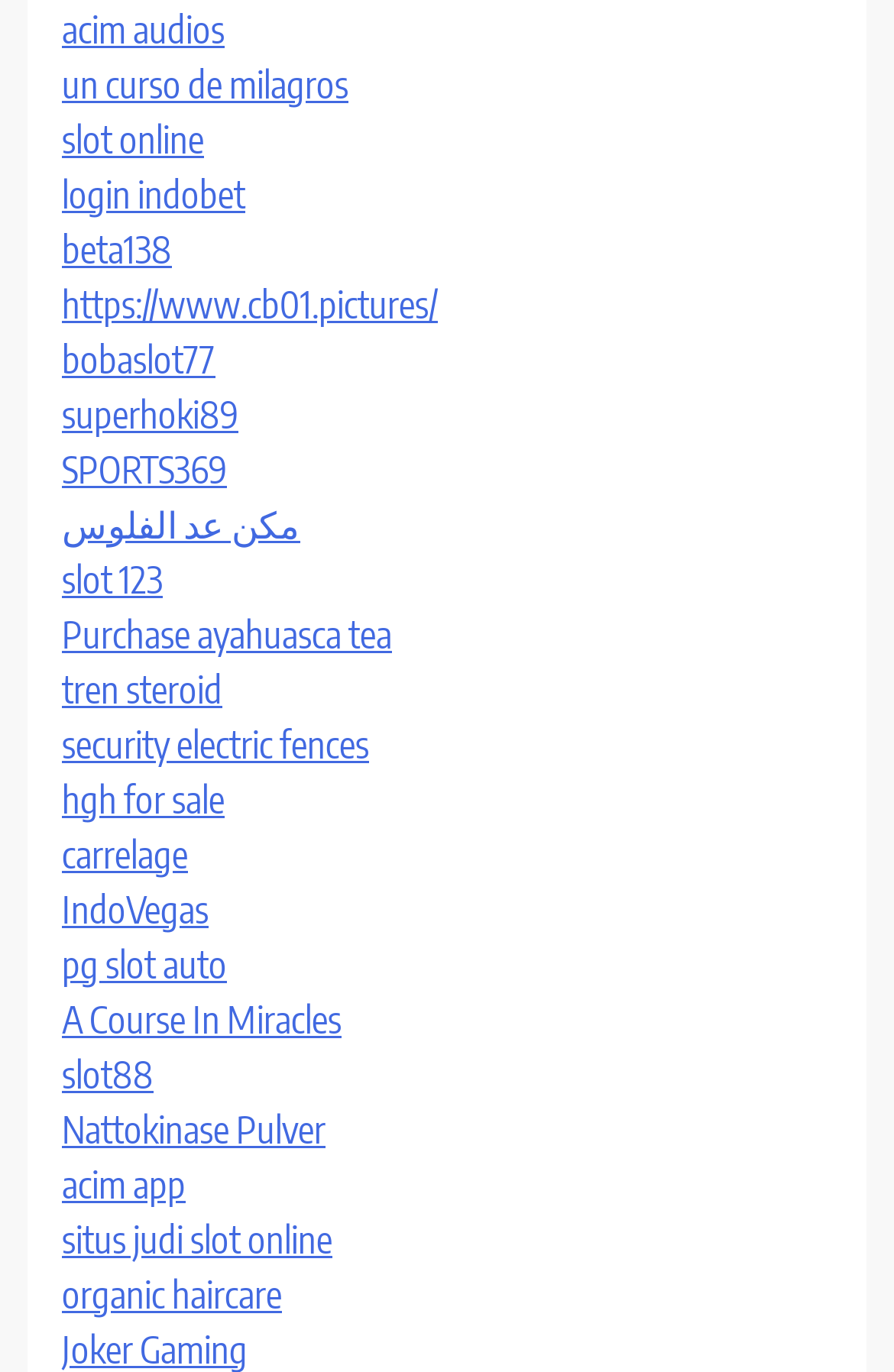Respond to the question below with a concise word or phrase:
How many links are on this webpage?

21